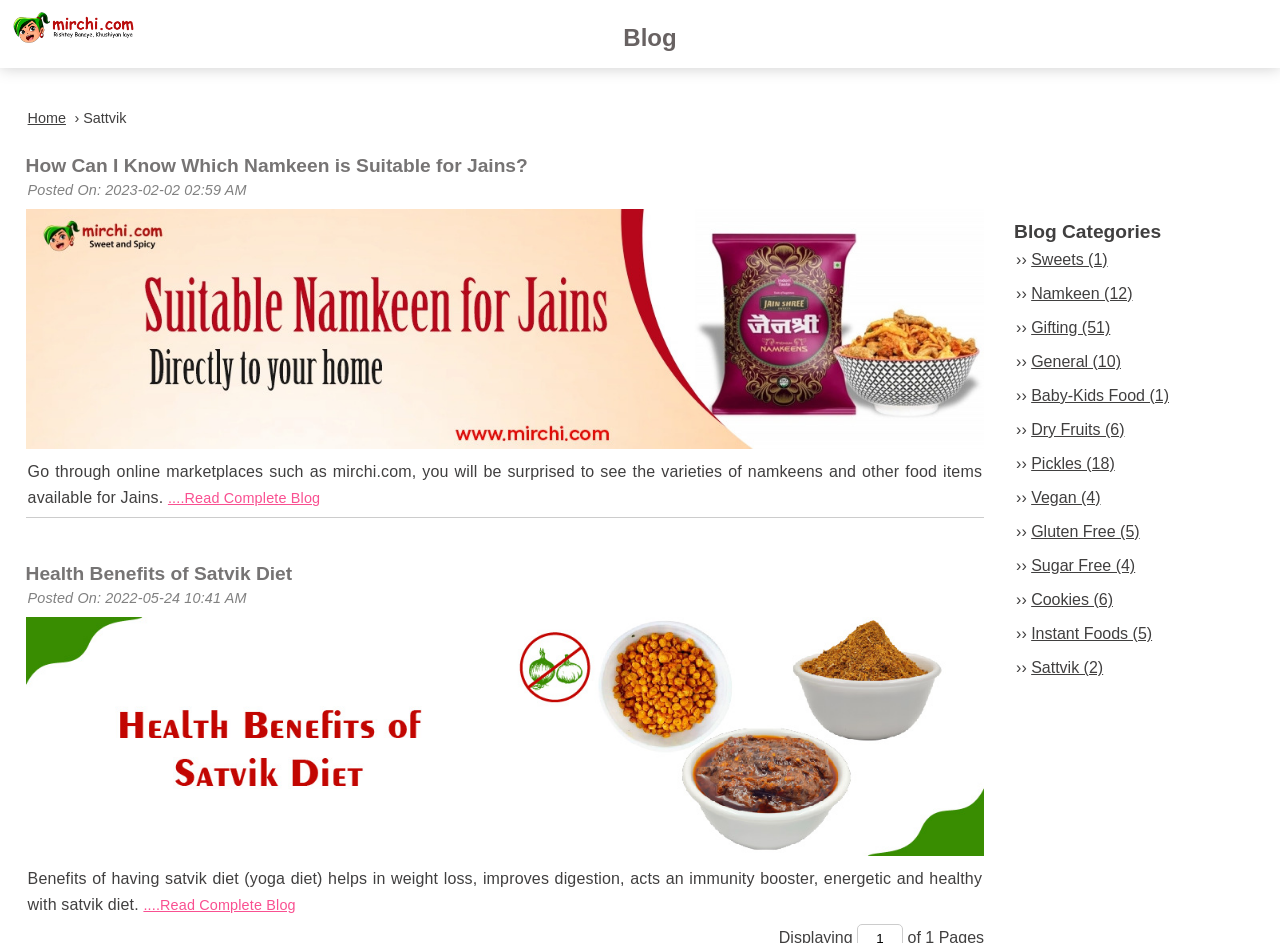Bounding box coordinates are to be given in the format (top-left x, top-left y, bottom-right x, bottom-right y). All values must be floating point numbers between 0 and 1. Provide the bounding box coordinate for the UI element described as: Home

[0.022, 0.117, 0.052, 0.134]